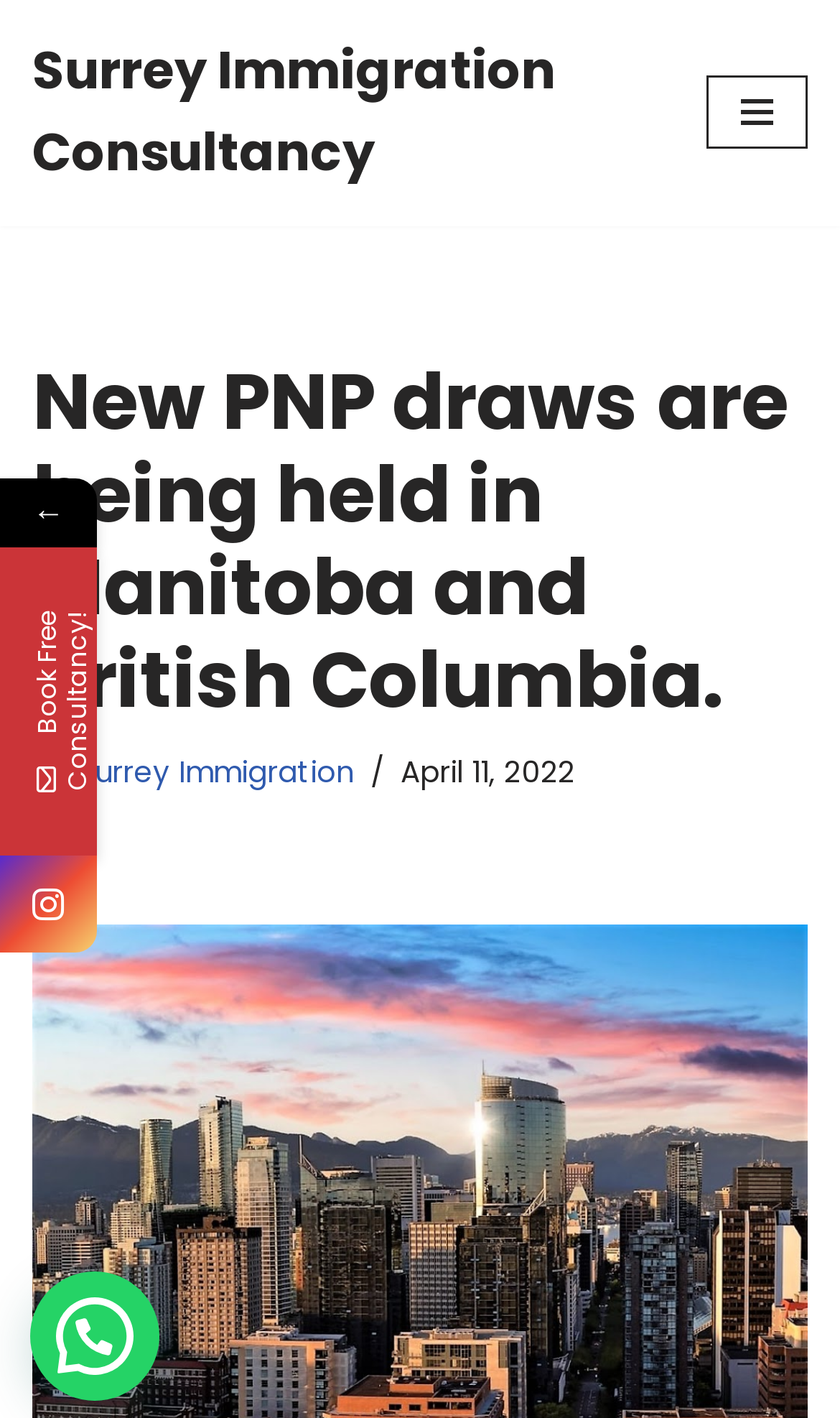Please identify the webpage's heading and generate its text content.

New PNP draws are being held in Manitoba and British Columbia.